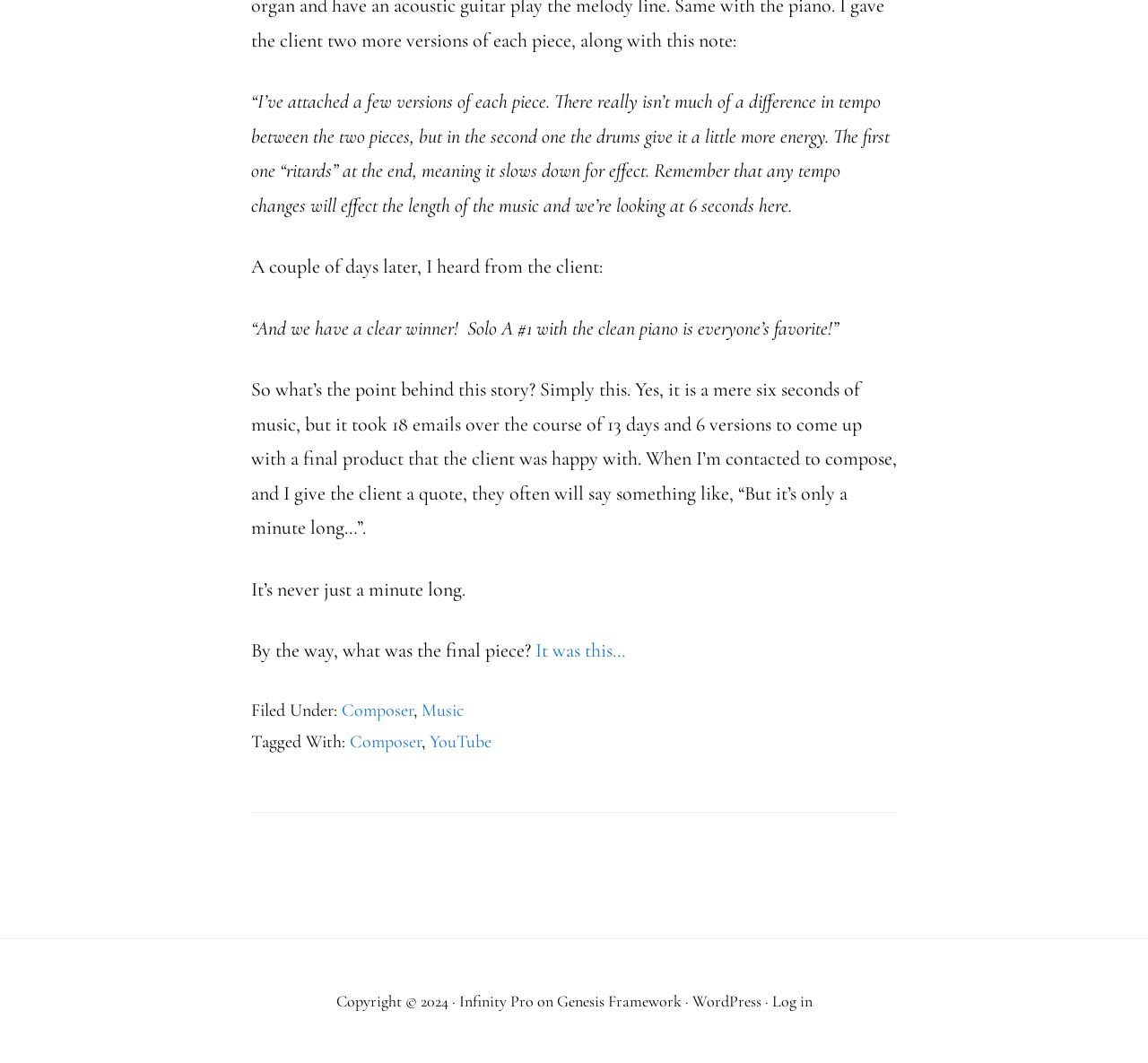Determine the bounding box for the UI element described here: "WordPress".

[0.603, 0.932, 0.663, 0.951]